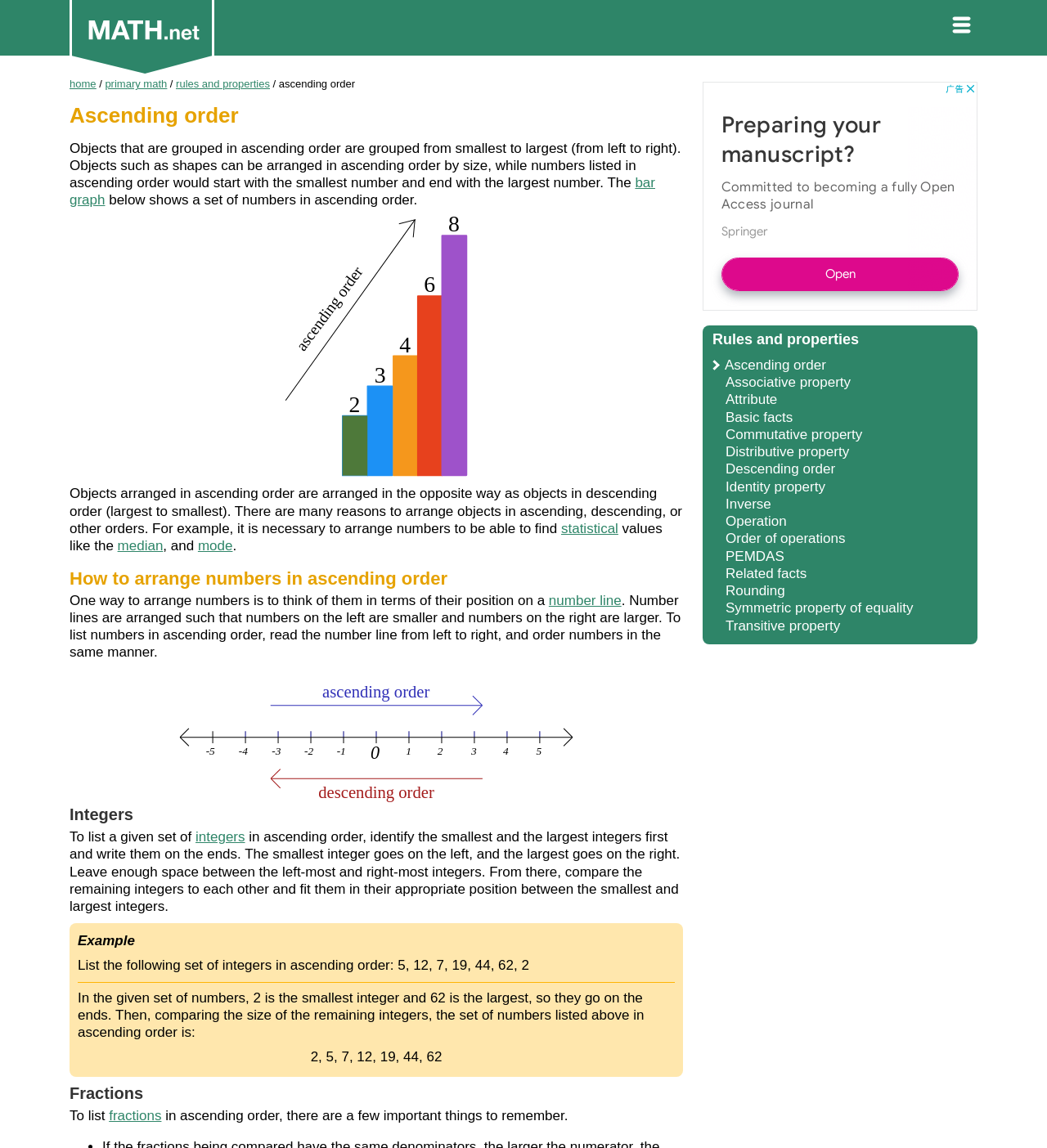Please specify the coordinates of the bounding box for the element that should be clicked to carry out this instruction: "Click the Gallery link". The coordinates must be four float numbers between 0 and 1, formatted as [left, top, right, bottom].

None